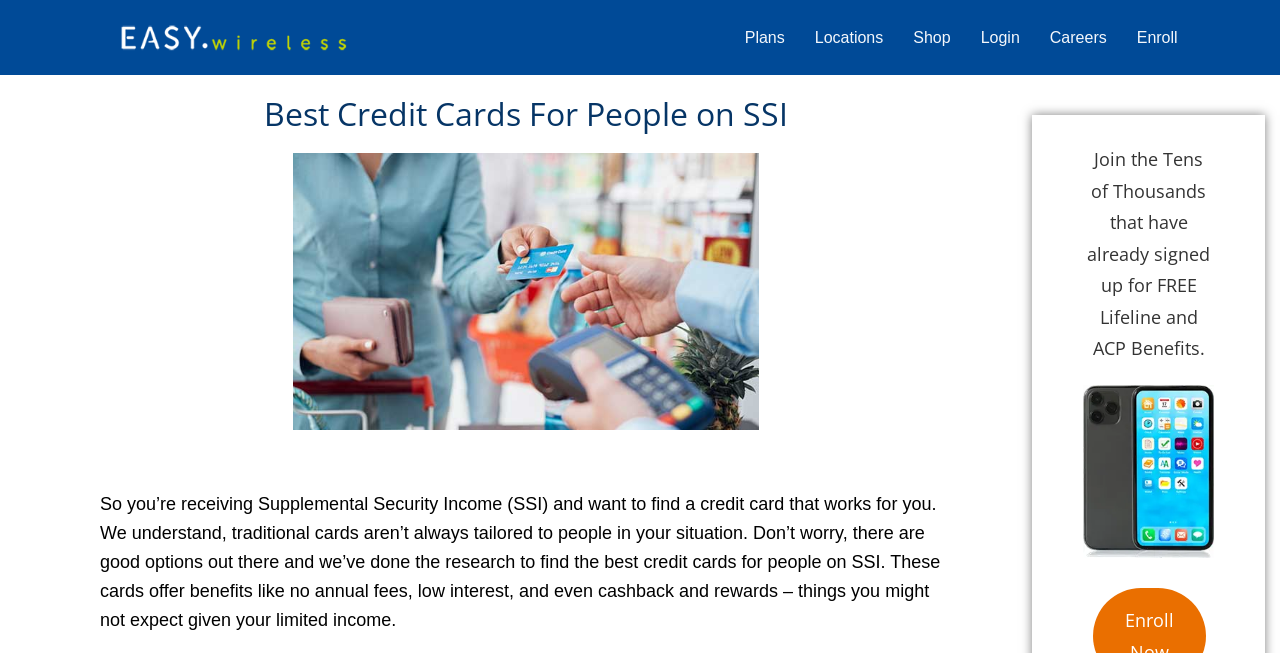Using details from the image, please answer the following question comprehensively:
What is the purpose of the webpage?

The webpage is designed to help people receiving Supplemental Security Income (SSI) find the best credit cards that work for them, as mentioned in the static text.